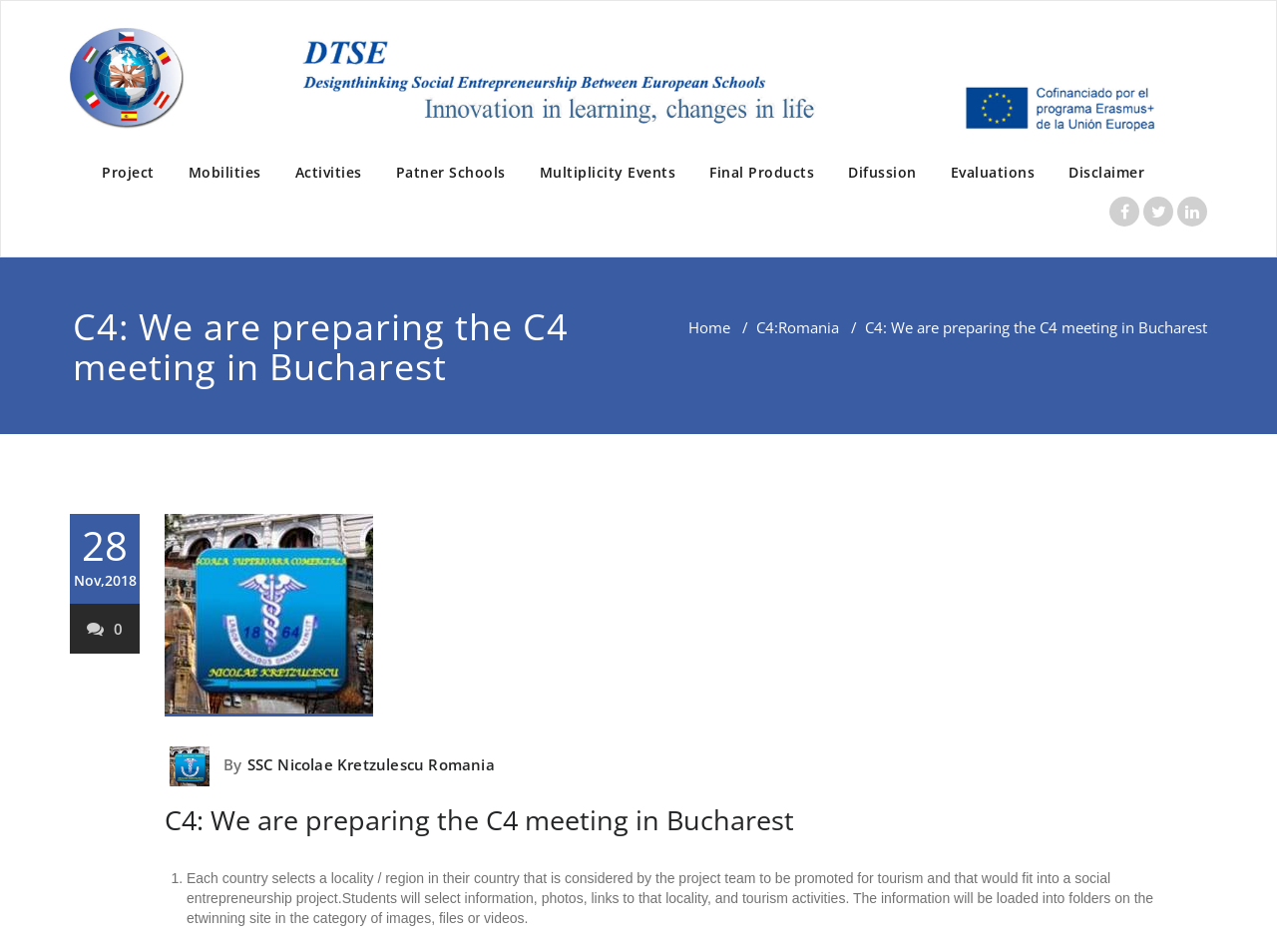What is the first link on the top navigation bar?
Using the image as a reference, answer with just one word or a short phrase.

Appointment